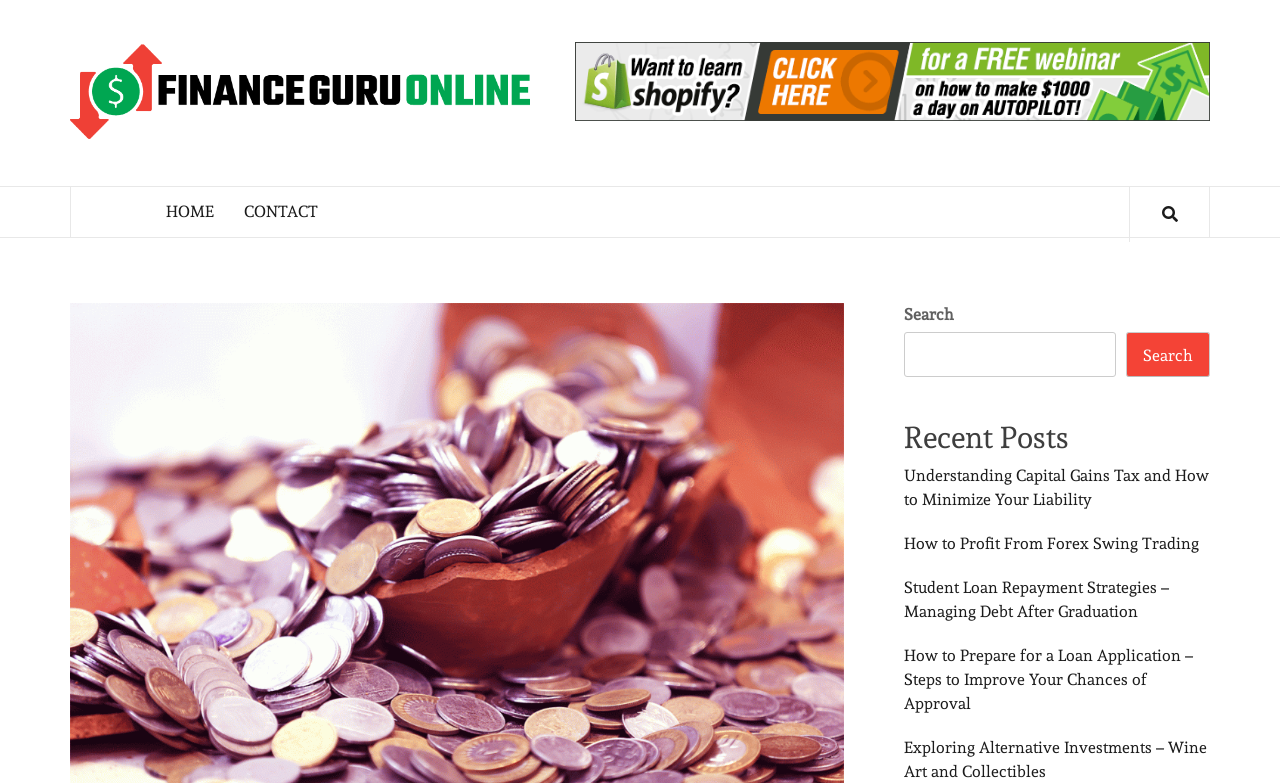What is the topic of the first recent post?
Examine the image and give a concise answer in one word or a short phrase.

Capital Gains Tax